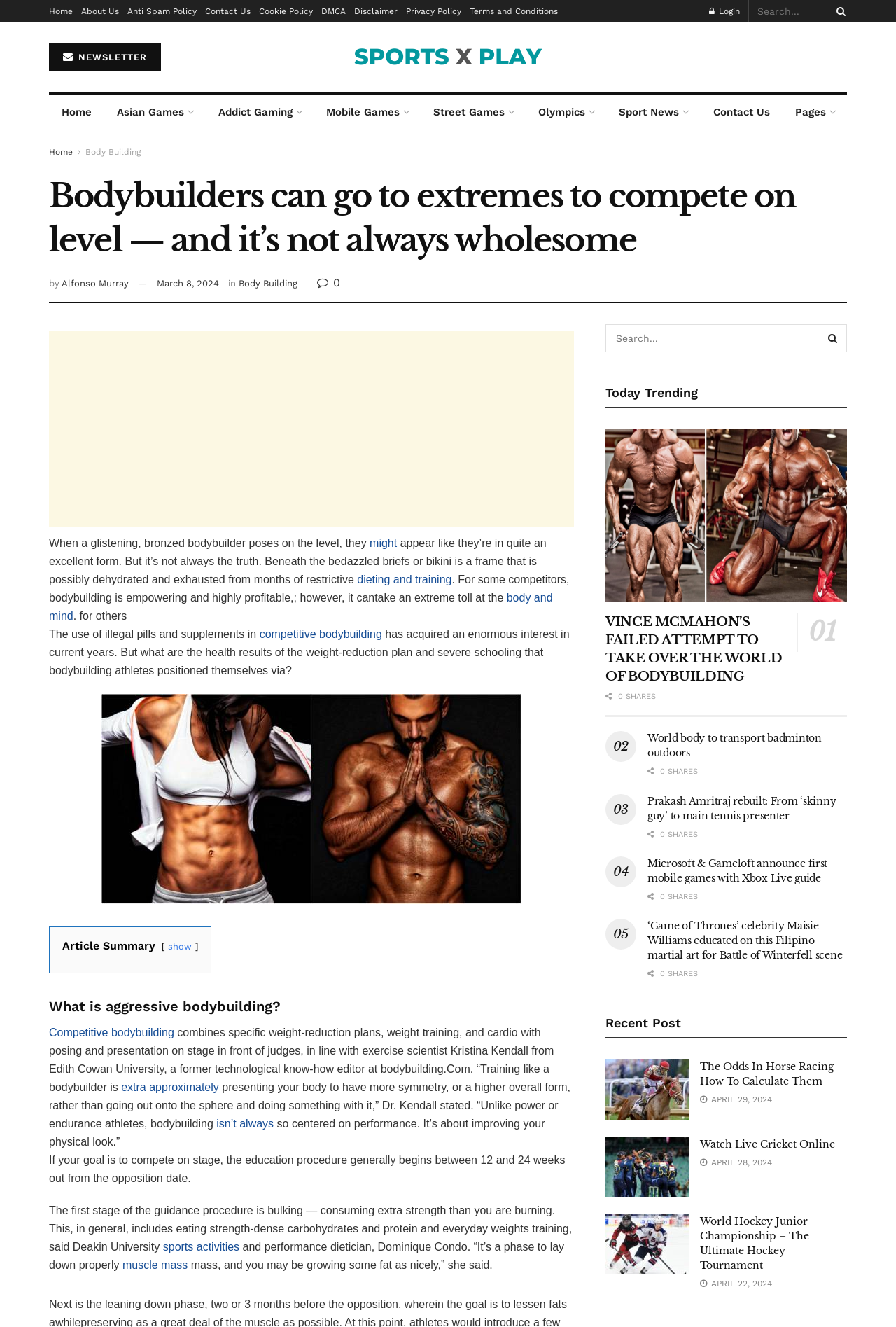What is the purpose of the bulking stage in bodybuilding?
Answer with a single word or phrase by referring to the visual content.

To lay down muscle mass